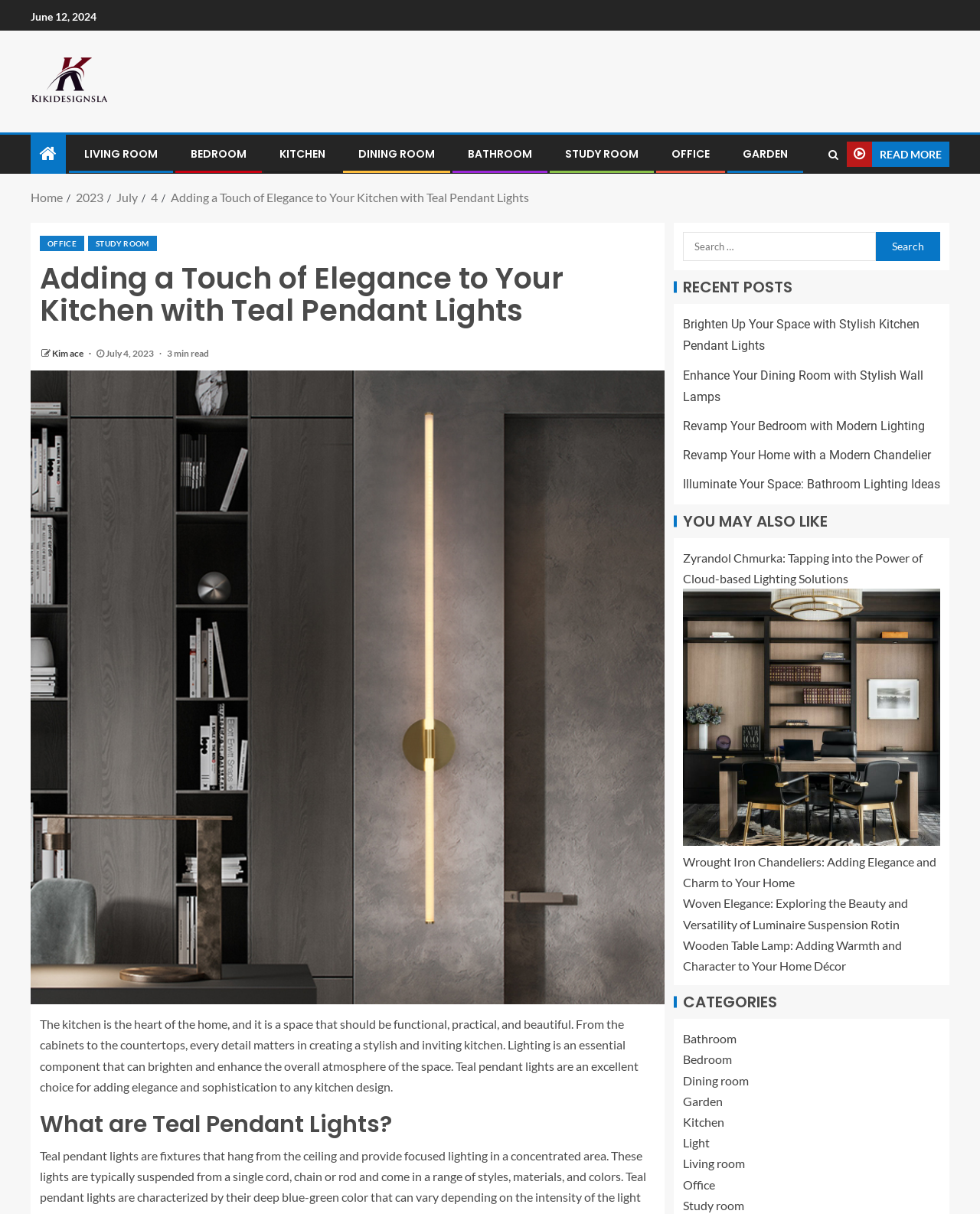Locate the bounding box coordinates of the clickable area needed to fulfill the instruction: "Click on the 'READ MORE' link".

[0.864, 0.116, 0.969, 0.138]